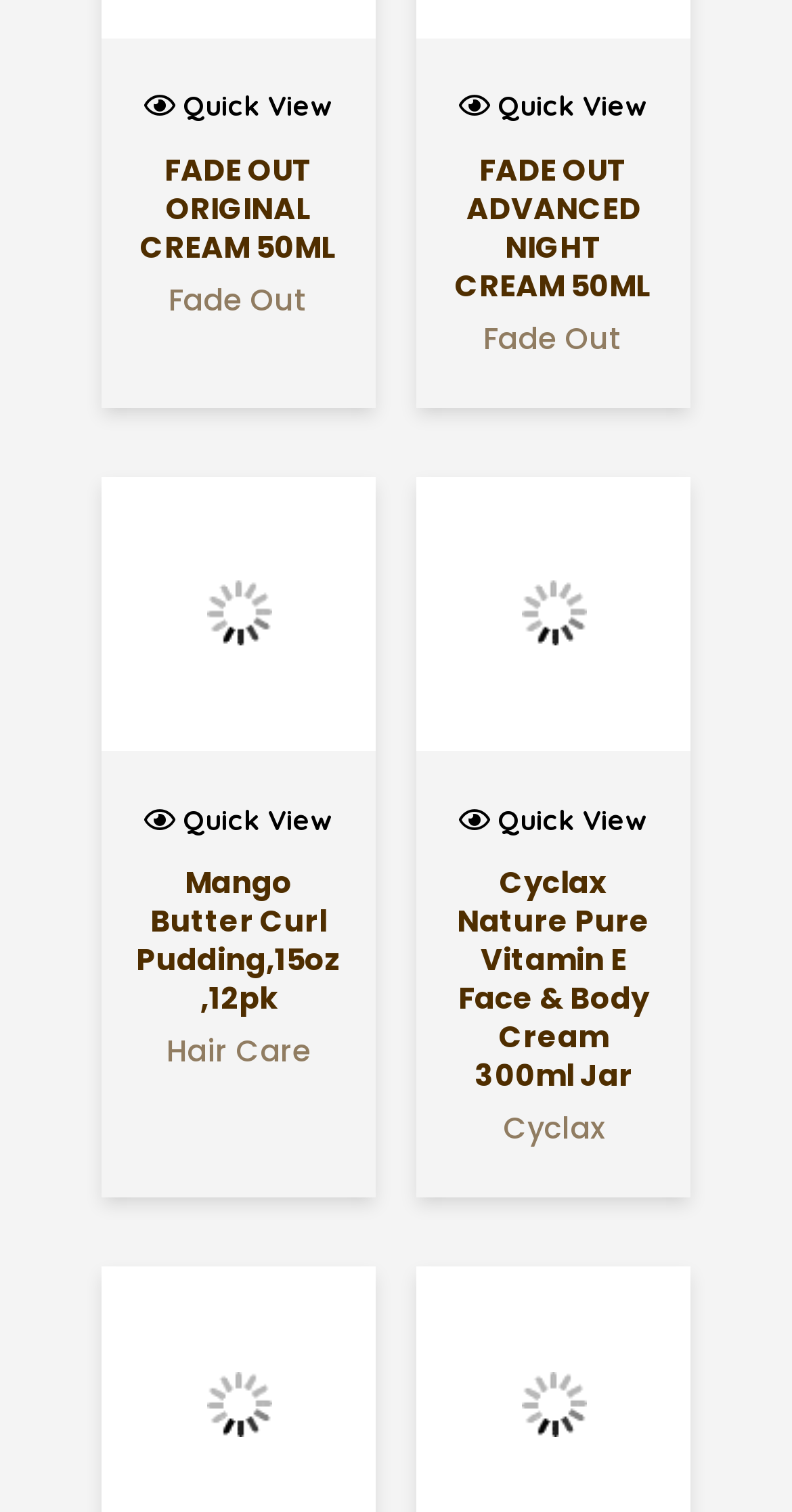Find the bounding box coordinates of the clickable element required to execute the following instruction: "Quick view of the product". Provide the coordinates as four float numbers between 0 and 1, i.e., [left, top, right, bottom].

[0.144, 0.049, 0.459, 0.091]